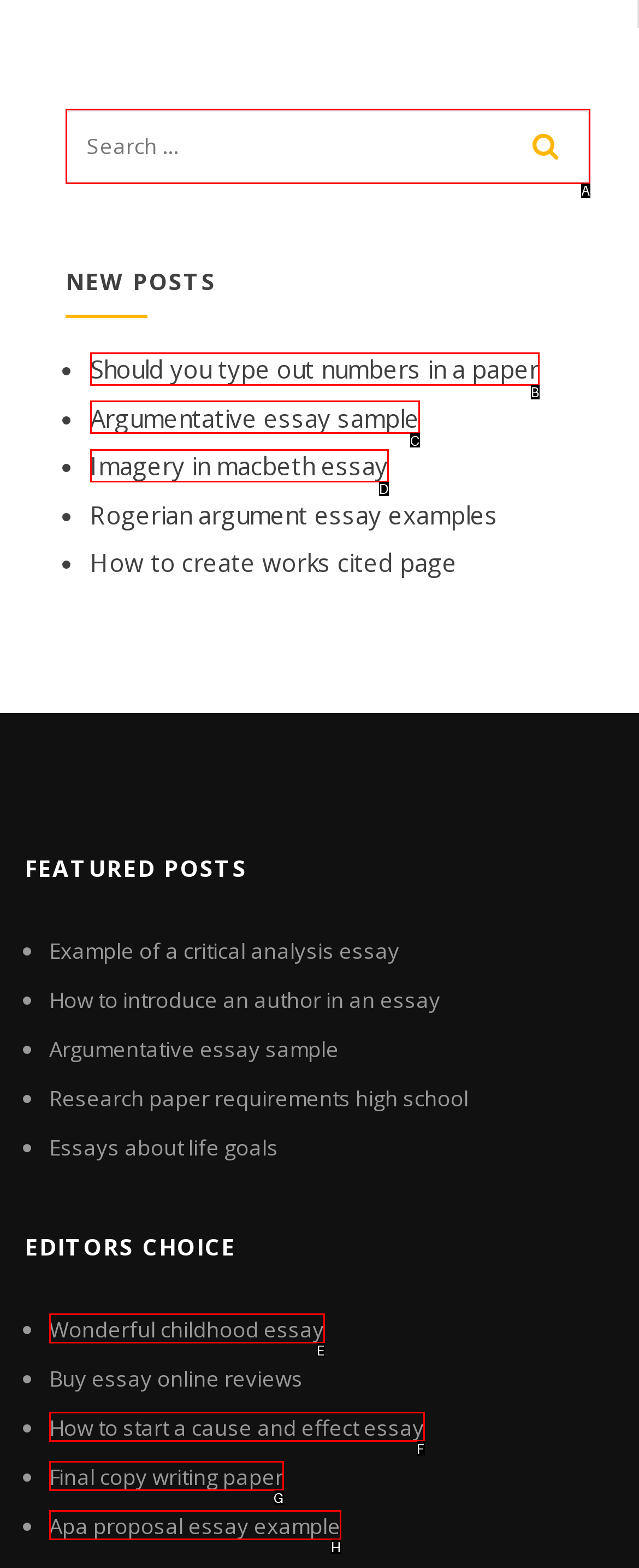Match the element description to one of the options: Argumentative essay sample
Respond with the corresponding option's letter.

C